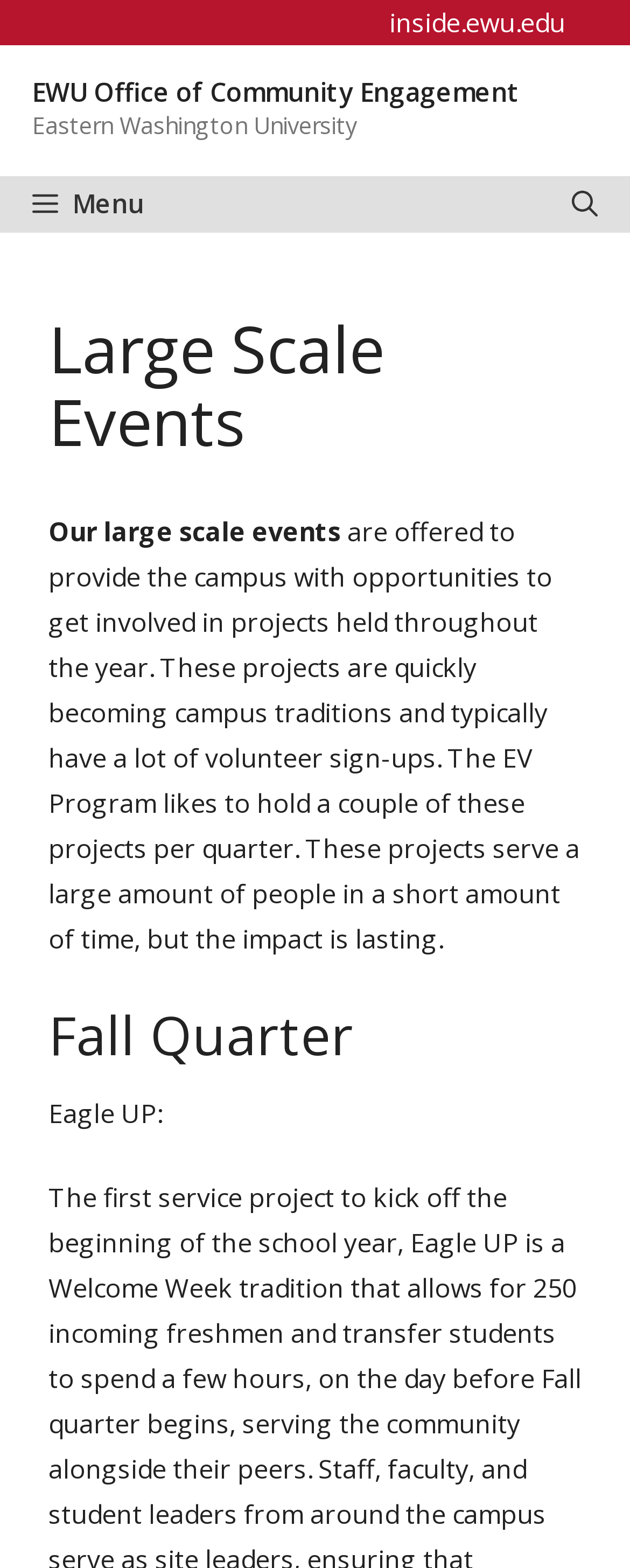Please study the image and answer the question comprehensively:
How many large scale events are held per quarter?

I found the answer by reading the static text element that describes the large scale events, which says 'The EV Program likes to hold a couple of these projects per quarter'.